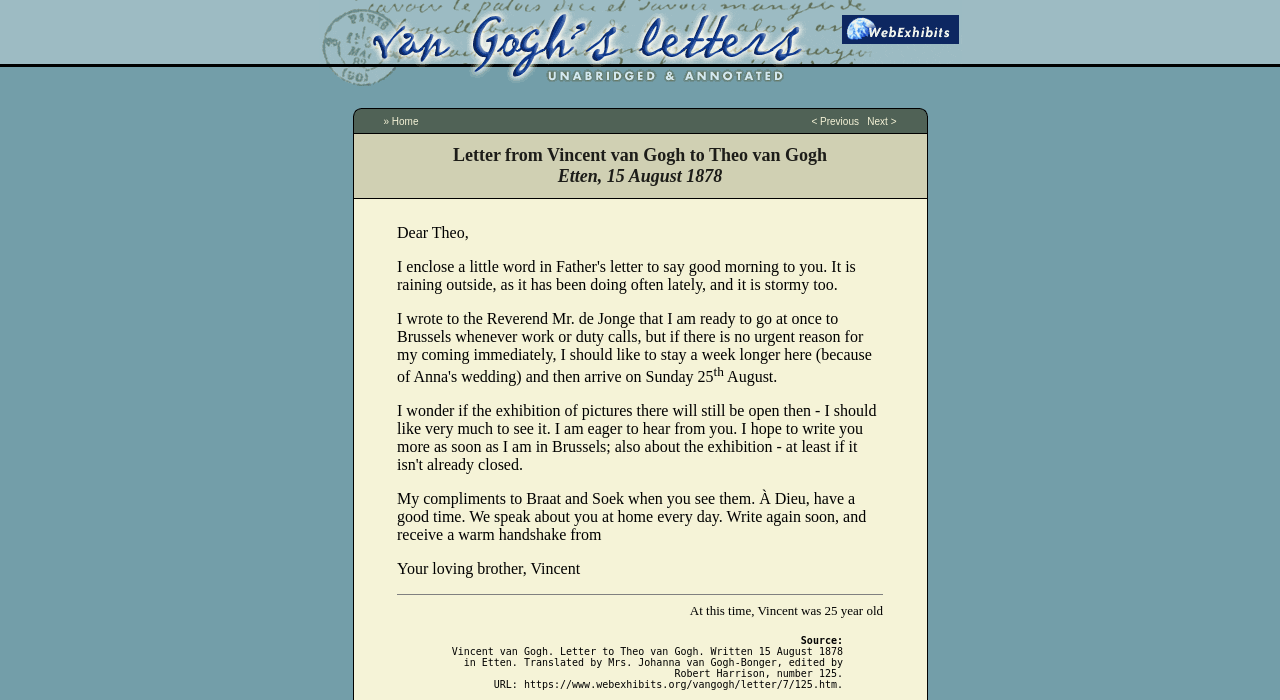Please answer the following question using a single word or phrase: What is the date of the letter?

15 August 1878